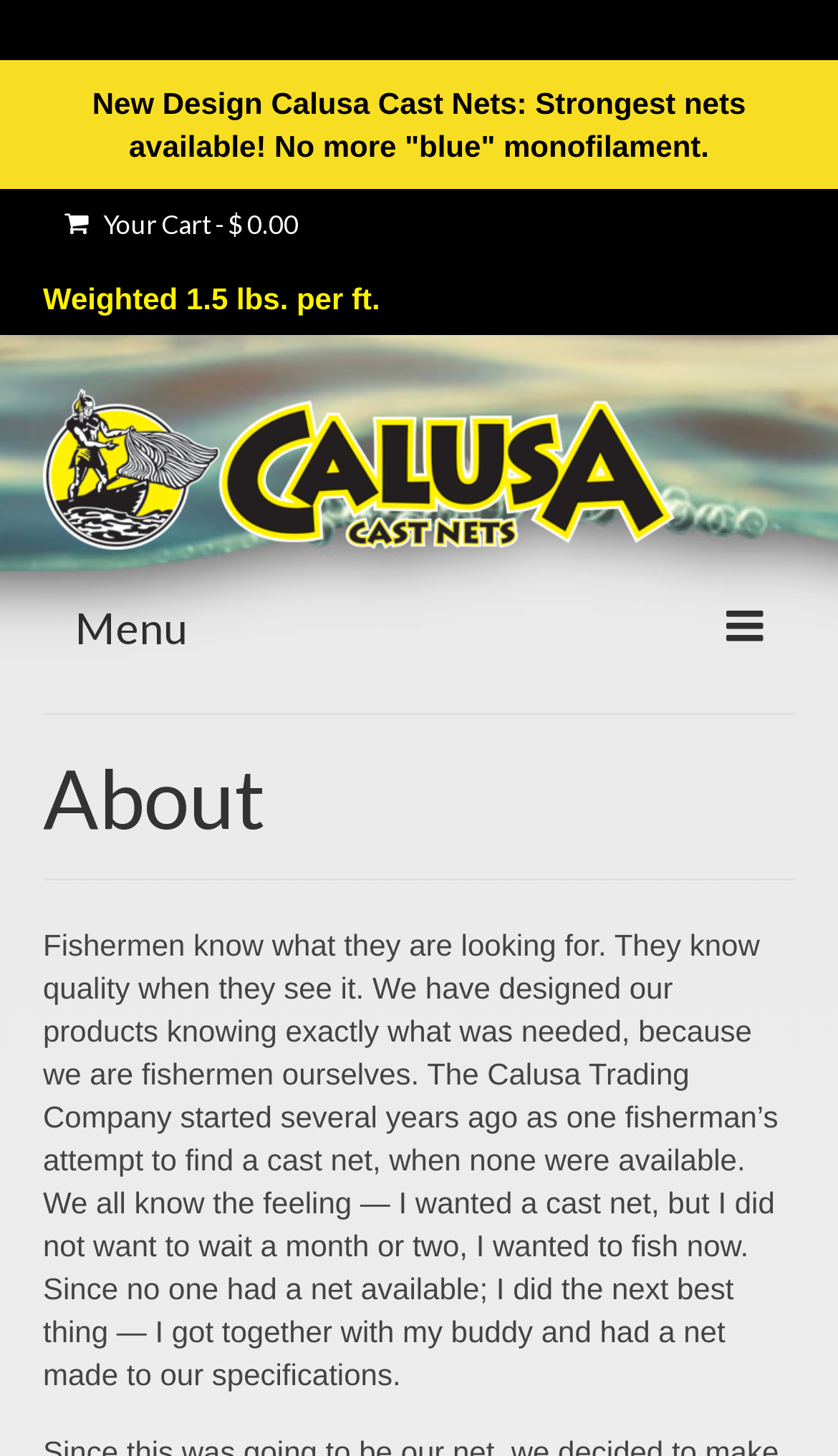Please indicate the bounding box coordinates for the clickable area to complete the following task: "Click on the 'Your Cart' link". The coordinates should be specified as four float numbers between 0 and 1, i.e., [left, top, right, bottom].

[0.051, 0.13, 0.382, 0.18]